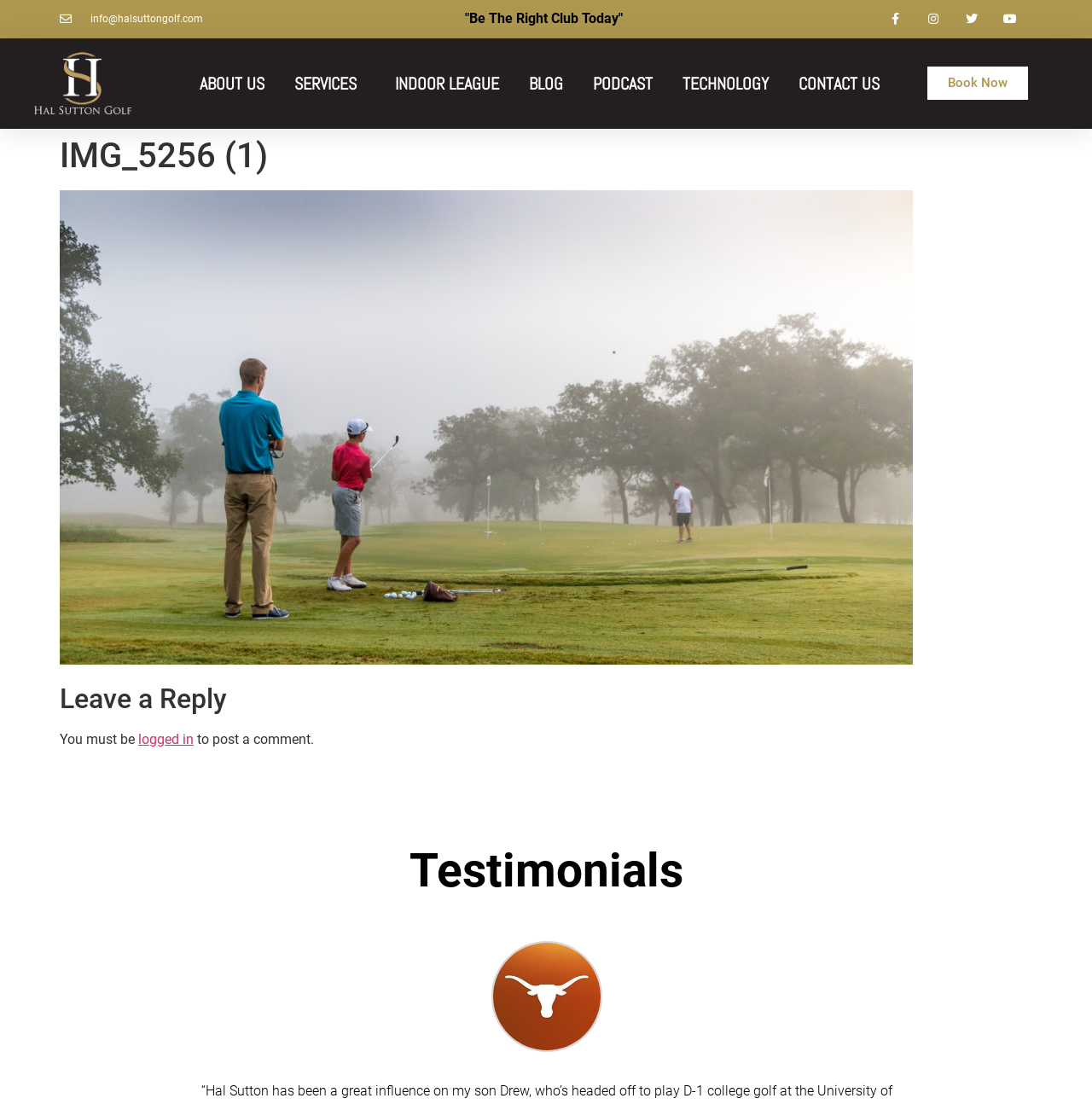Please identify the coordinates of the bounding box for the clickable region that will accomplish this instruction: "Visit Facebook page".

[0.802, 0.0, 0.837, 0.035]